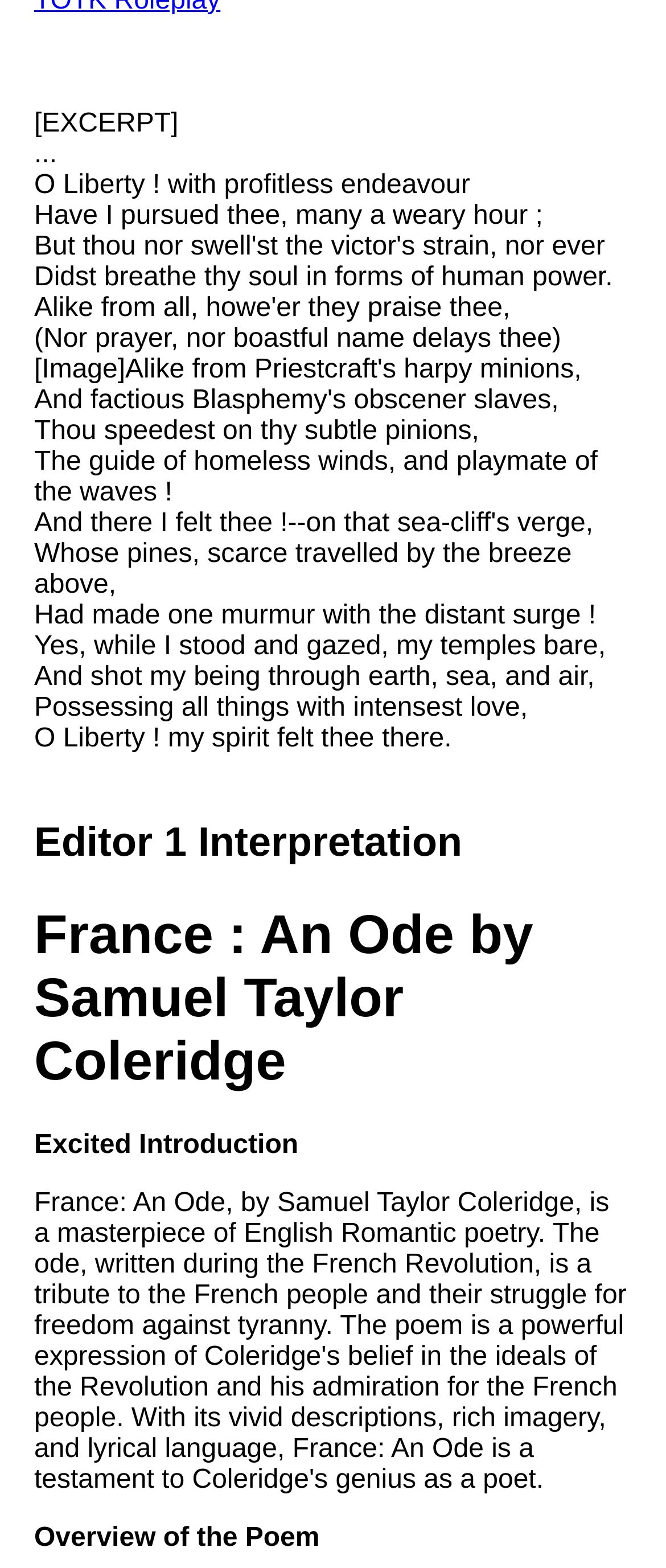Identify the bounding box of the UI element described as follows: "Google Download Mp3s". Provide the coordinates as four float numbers in the range of 0 to 1 [left, top, right, bottom].

[0.038, 0.929, 0.615, 0.966]